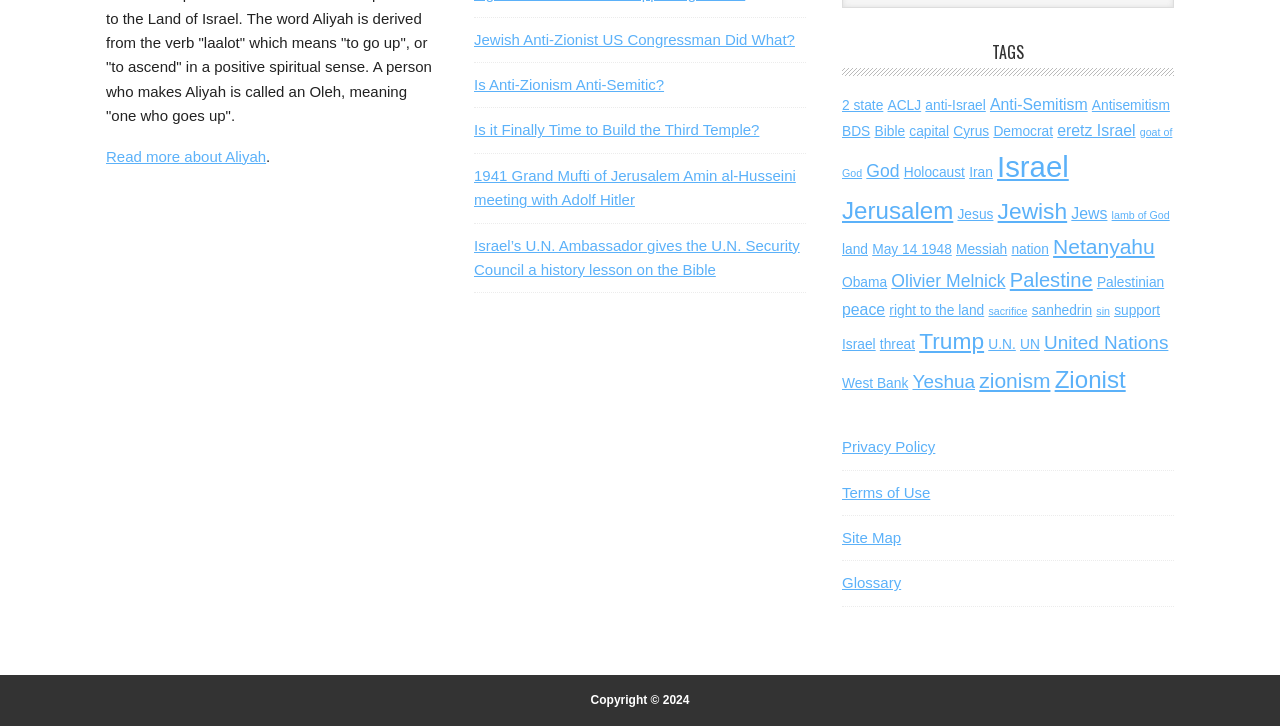For the given element description Read more about Aliyah, determine the bounding box coordinates of the UI element. The coordinates should follow the format (top-left x, top-left y, bottom-right x, bottom-right y) and be within the range of 0 to 1.

[0.083, 0.203, 0.208, 0.227]